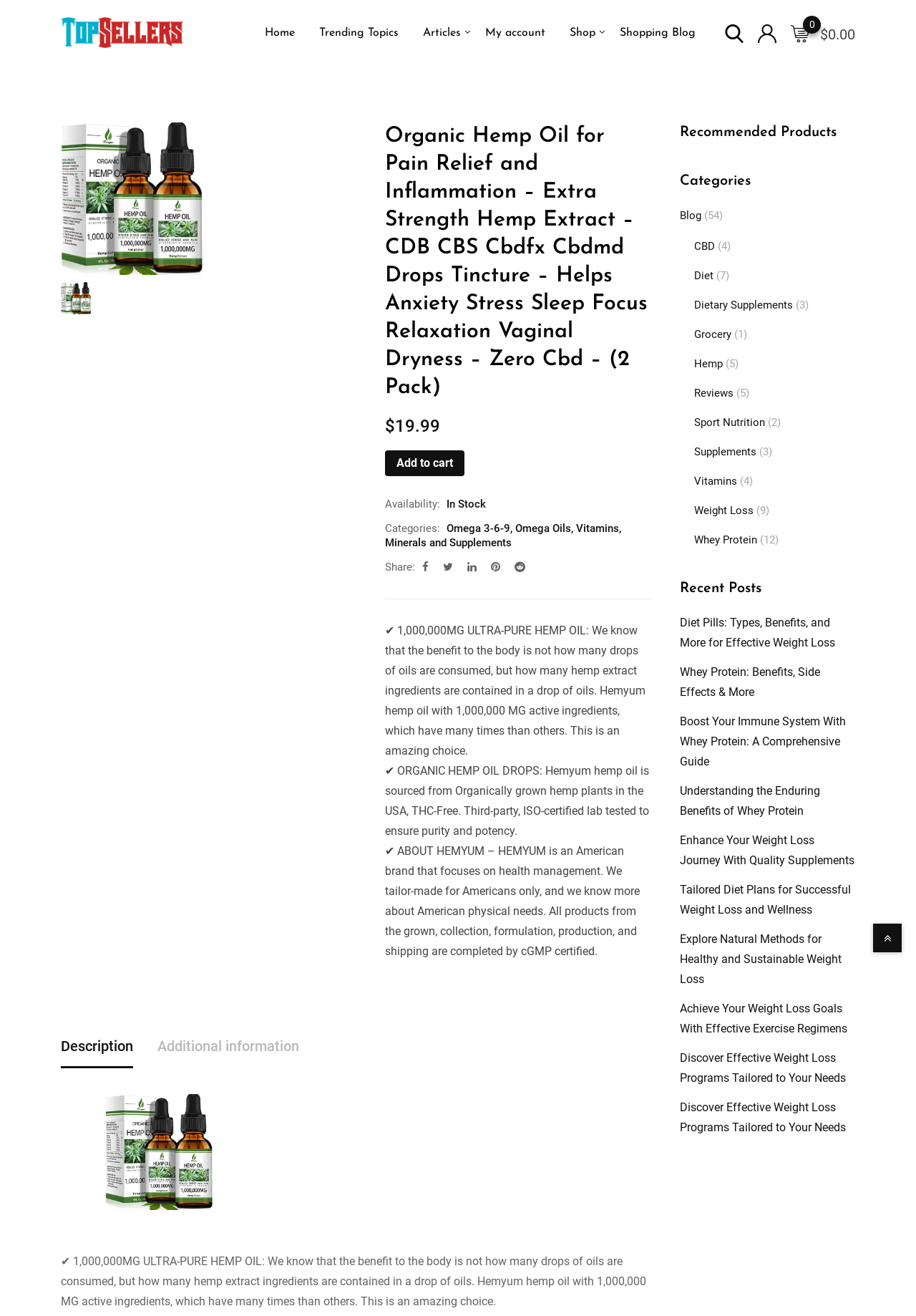What is the price of the hemp oil product? From the image, respond with a single word or brief phrase.

$19.99